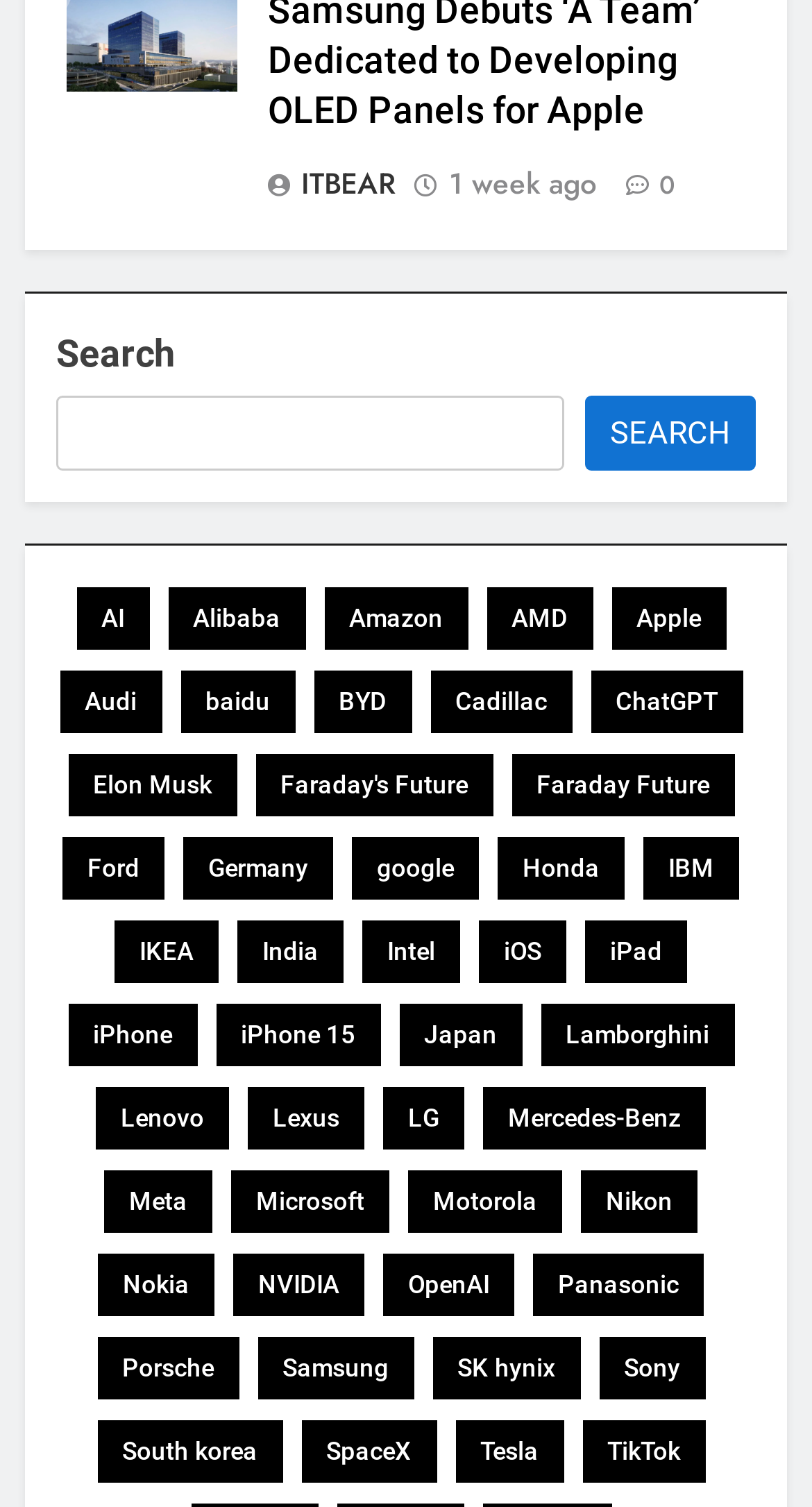Provide a short answer using a single word or phrase for the following question: 
How many categories are listed on this webpage?

43